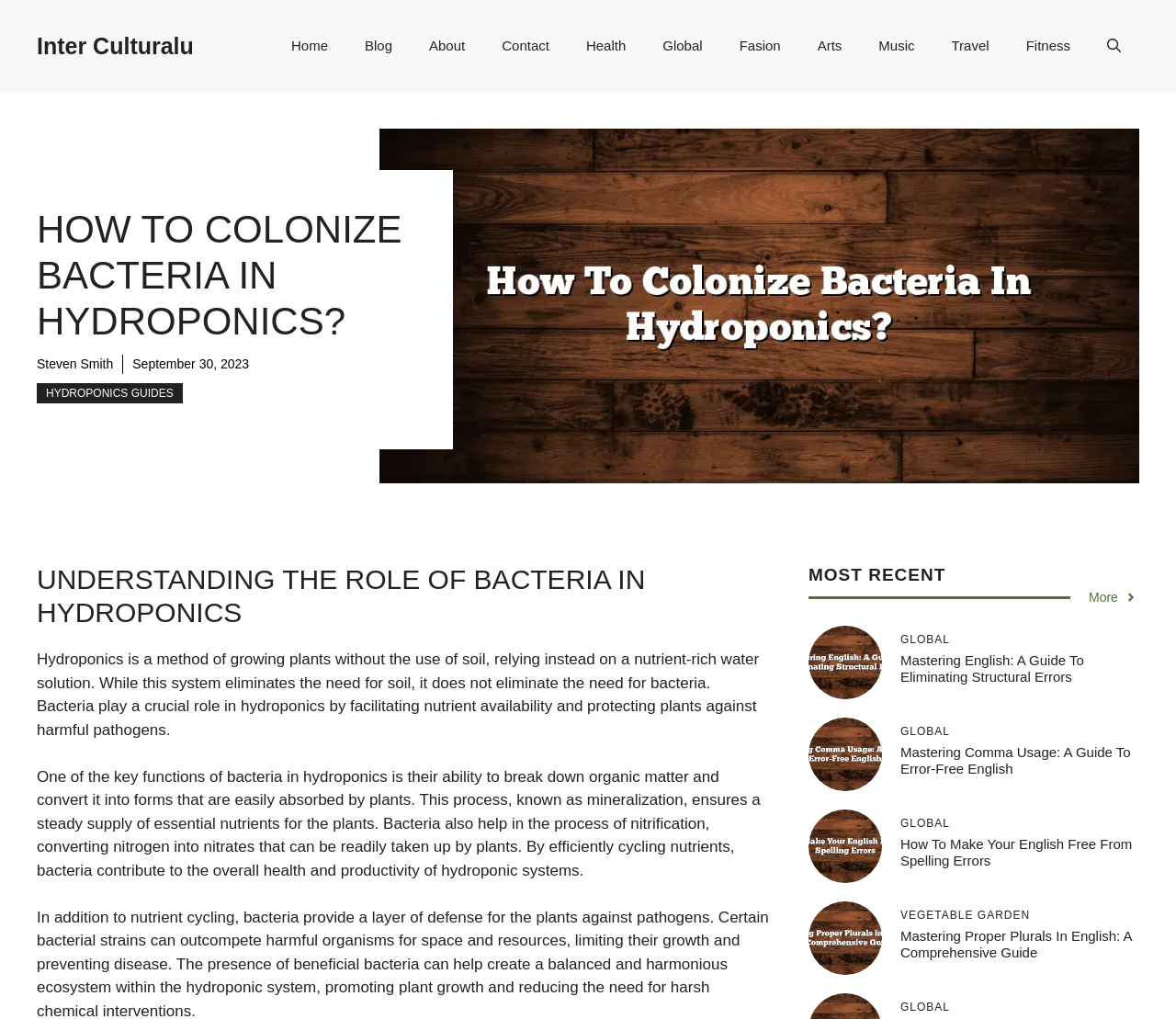Can you find and provide the main heading text of this webpage?

HOW TO COLONIZE BACTERIA IN HYDROPONICS?